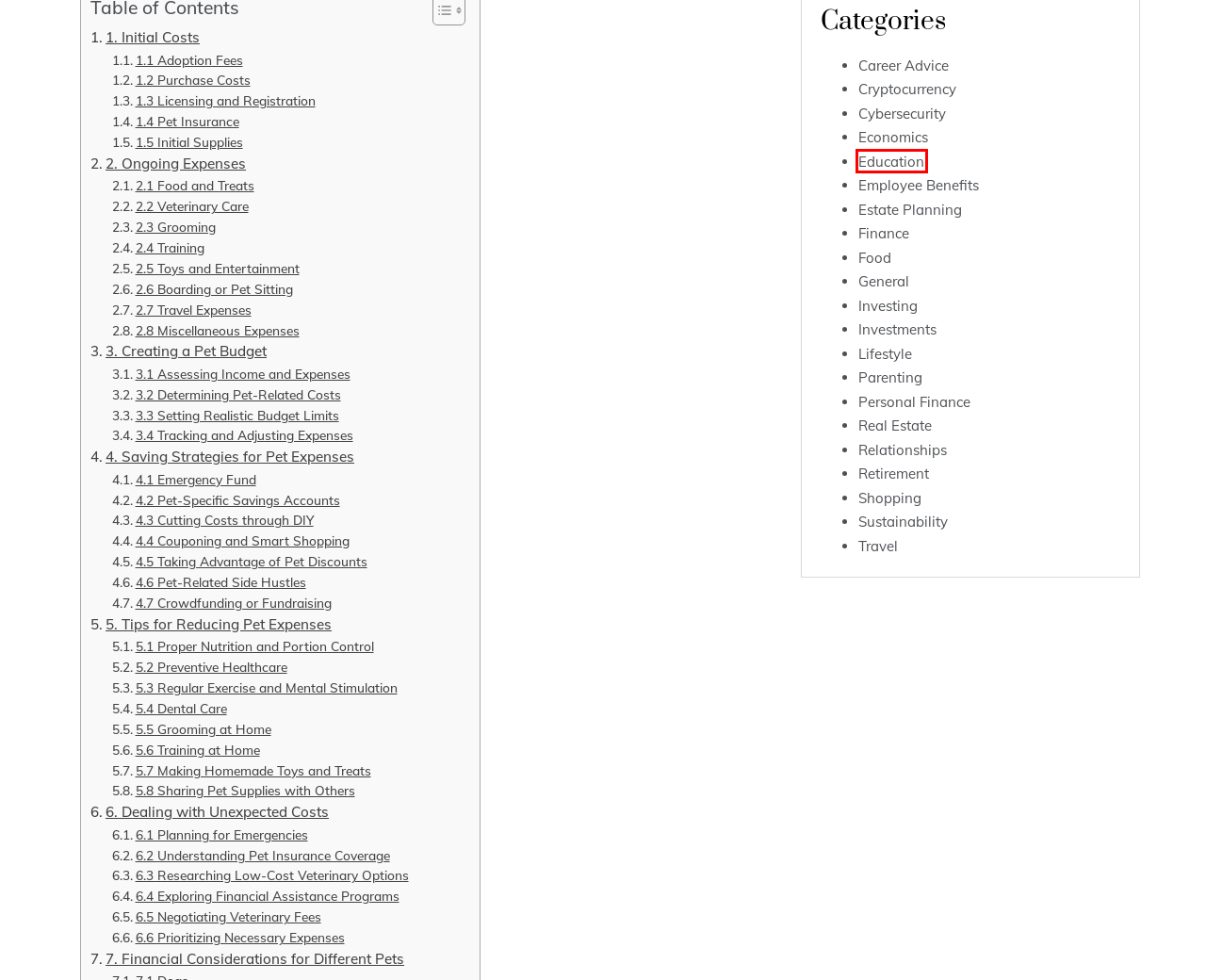Check out the screenshot of a webpage with a red rectangle bounding box. Select the best fitting webpage description that aligns with the new webpage after clicking the element inside the bounding box. Here are the candidates:
A. Real Estate Archives - Navigate Your Finances | Expert Tips for Financial Success
B. Food Archives - Navigate Your Finances | Expert Tips for Financial Success
C. Investments Archives - Navigate Your Finances | Expert Tips for Financial Success
D. Cybersecurity Archives - Navigate Your Finances | Expert Tips for Financial Success
E. Estate Planning Archives - Navigate Your Finances | Expert Tips for Financial Success
F. Sustainability Archives - Navigate Your Finances | Expert Tips for Financial Success
G. Education Archives - Navigate Your Finances | Expert Tips for Financial Success
H. Personal Finance Archives - Navigate Your Finances | Expert Tips for Financial Success

G